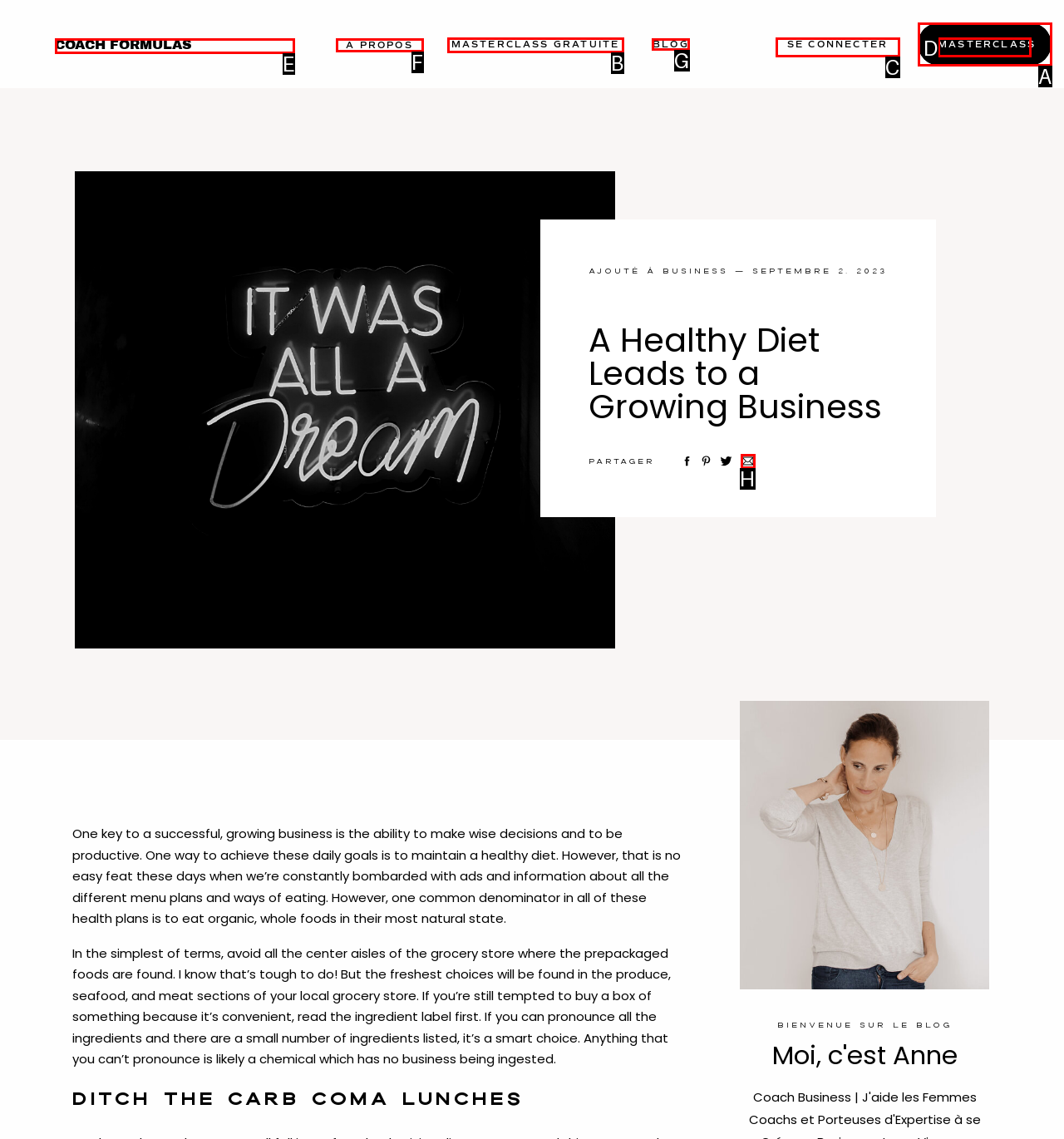Look at the highlighted elements in the screenshot and tell me which letter corresponds to the task: Click on BLOG.

G